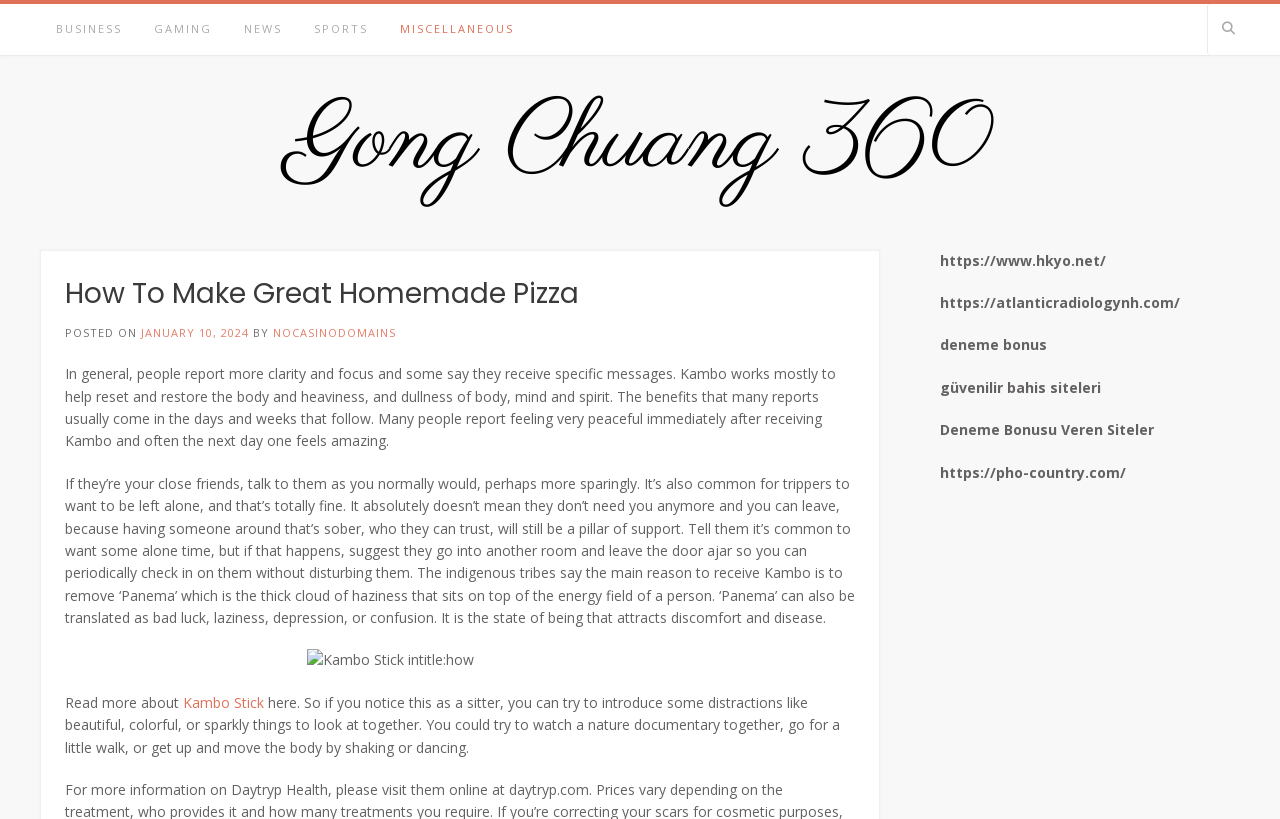What is the topic of the post?
Refer to the image and provide a one-word or short phrase answer.

Kambo